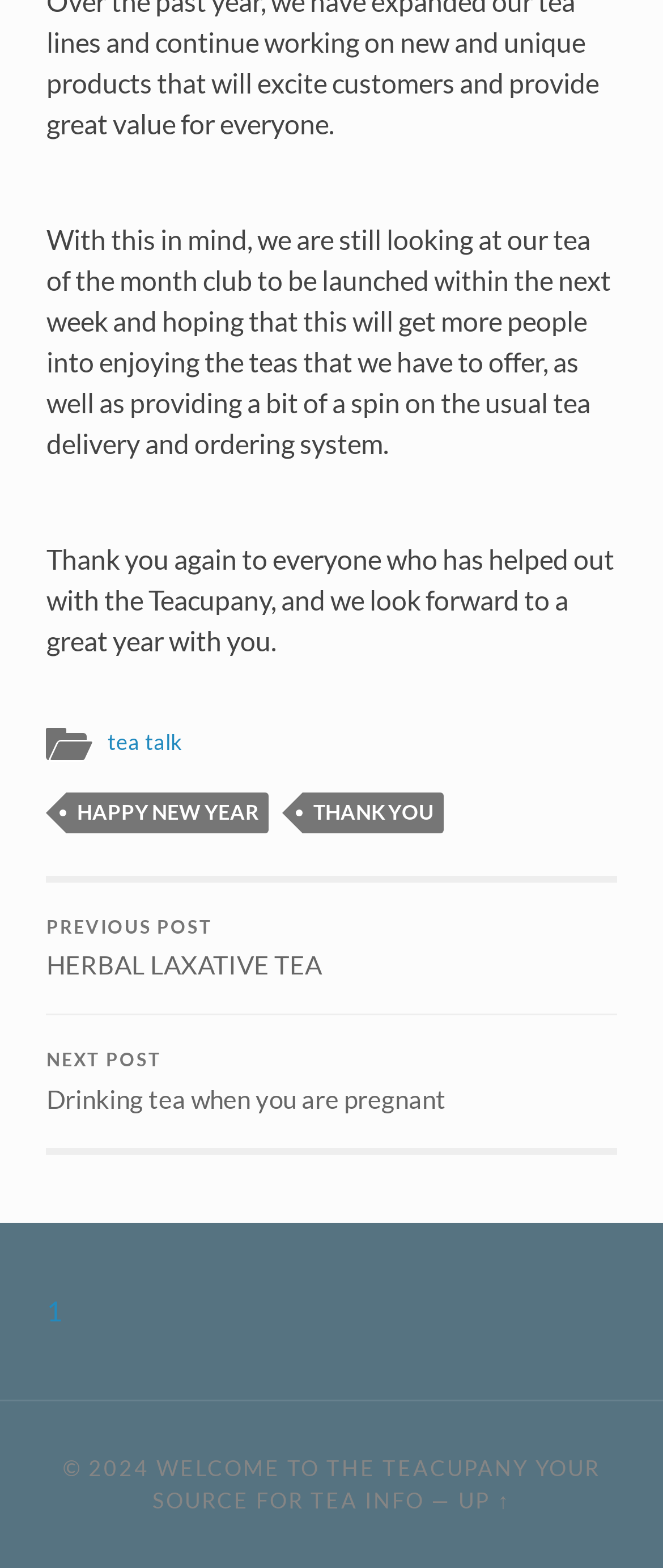Determine the coordinates of the bounding box that should be clicked to complete the instruction: "Visit page 1". The coordinates should be represented by four float numbers between 0 and 1: [left, top, right, bottom].

[0.07, 0.825, 0.093, 0.846]